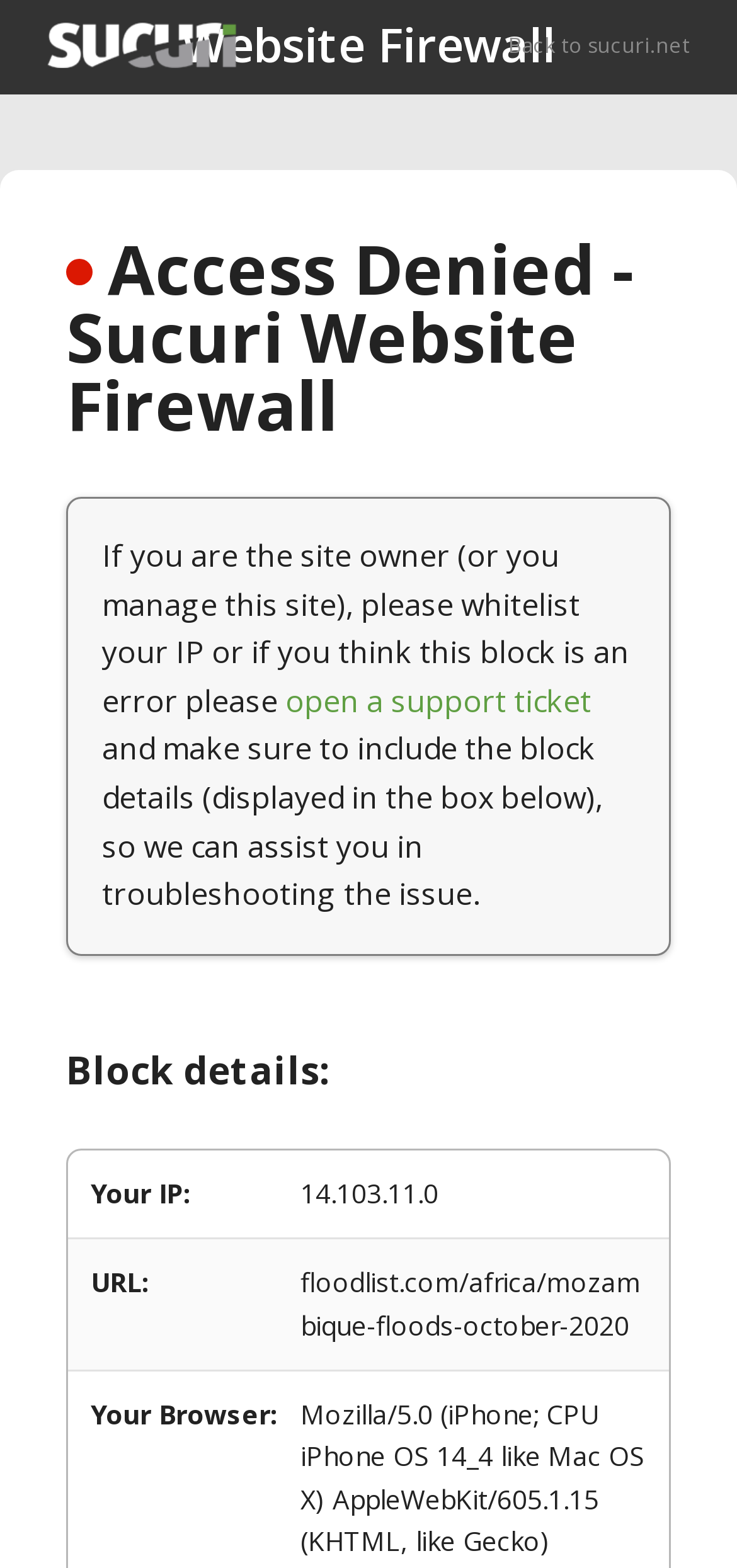What is the IP address being blocked?
Based on the image, give a concise answer in the form of a single word or short phrase.

14.103.11.0